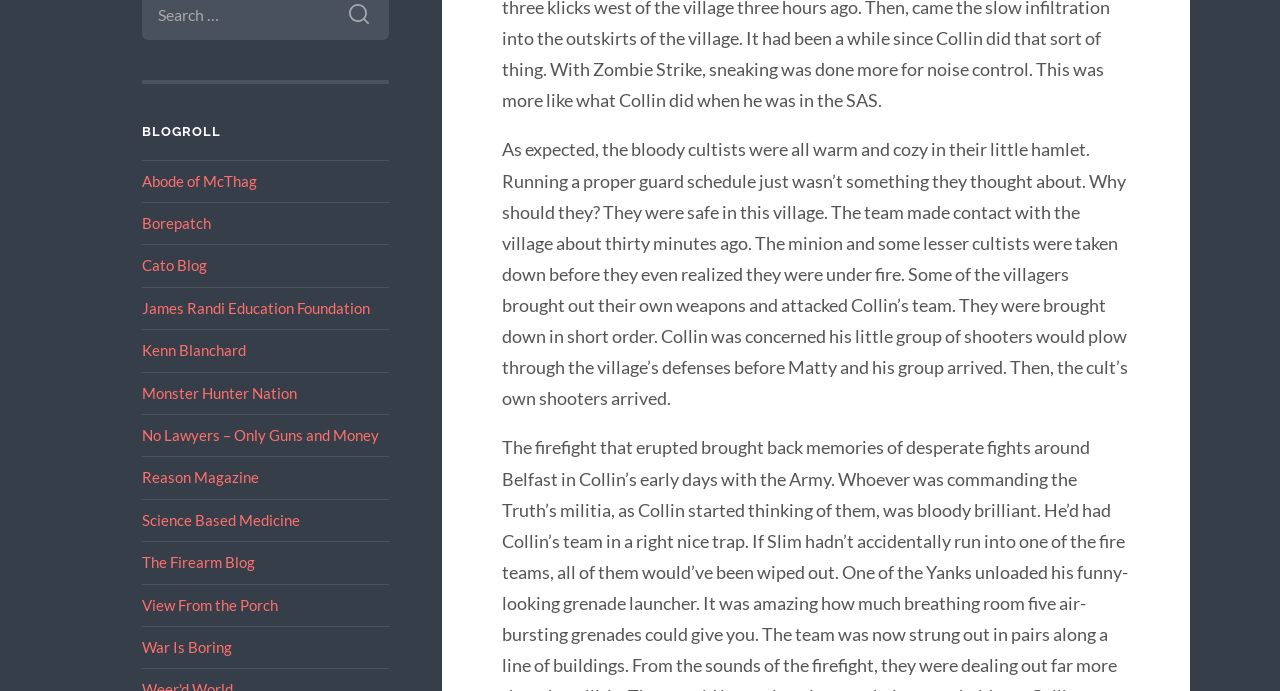Bounding box coordinates should be in the format (top-left x, top-left y, bottom-right x, bottom-right y) and all values should be floating point numbers between 0 and 1. Determine the bounding box coordinate for the UI element described as: The Firearm Blog

[0.111, 0.801, 0.2, 0.827]